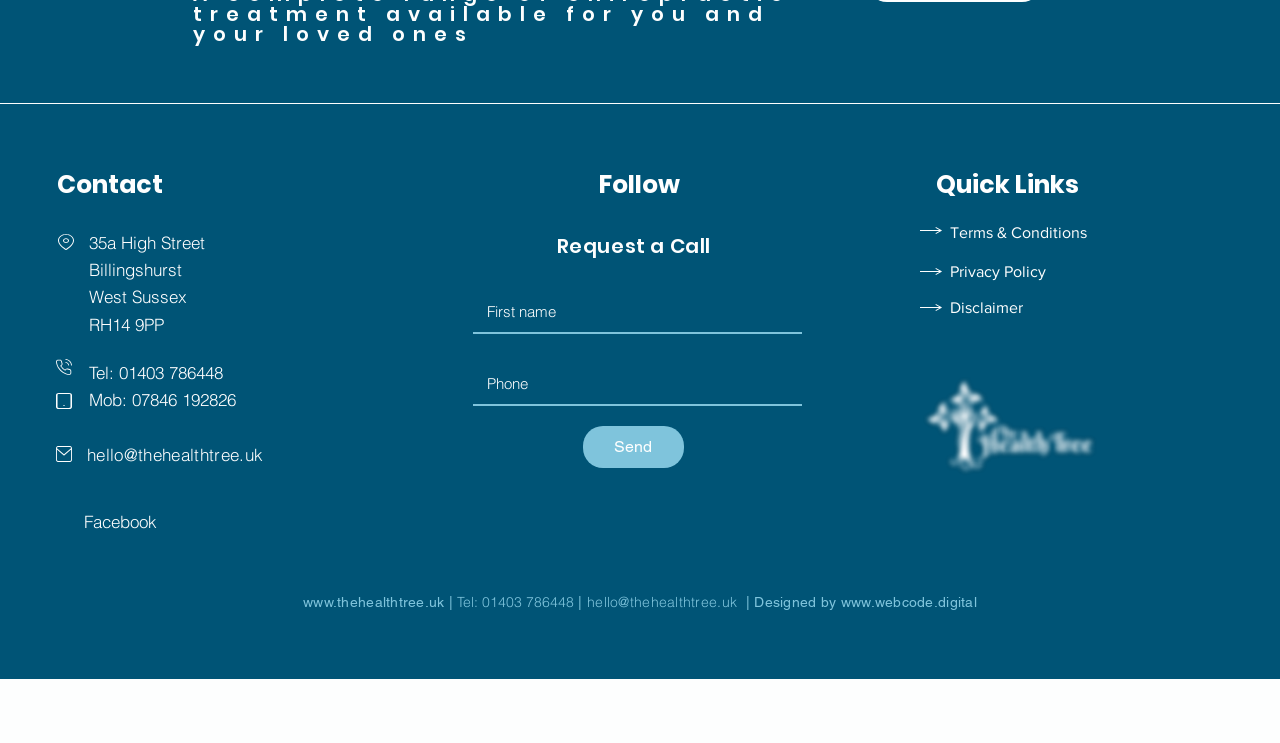Give a one-word or one-phrase response to the question: 
What is the name of the company that designed the website?

www.webcode.digital